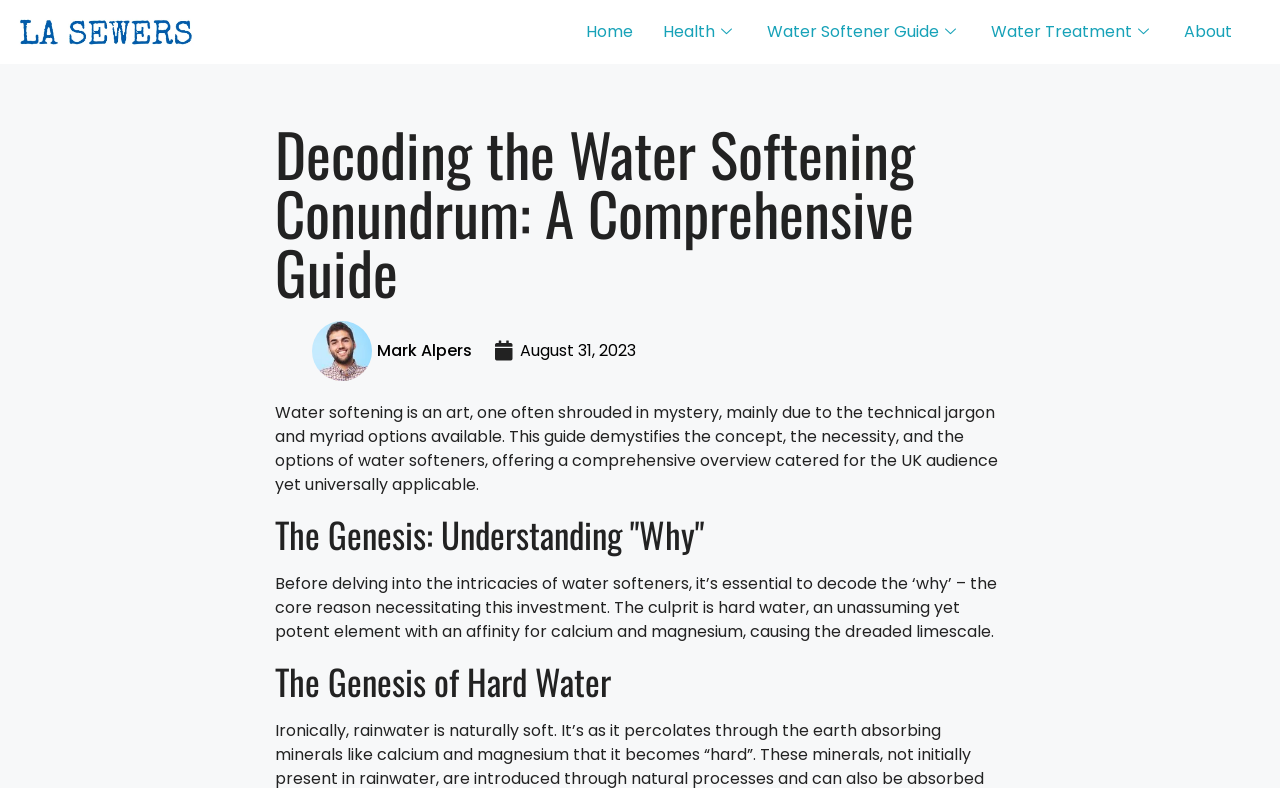Determine the bounding box coordinates of the UI element described below. Use the format (top-left x, top-left y, bottom-right x, bottom-right y) with floating point numbers between 0 and 1: Water Treatment

[0.762, 0.021, 0.913, 0.06]